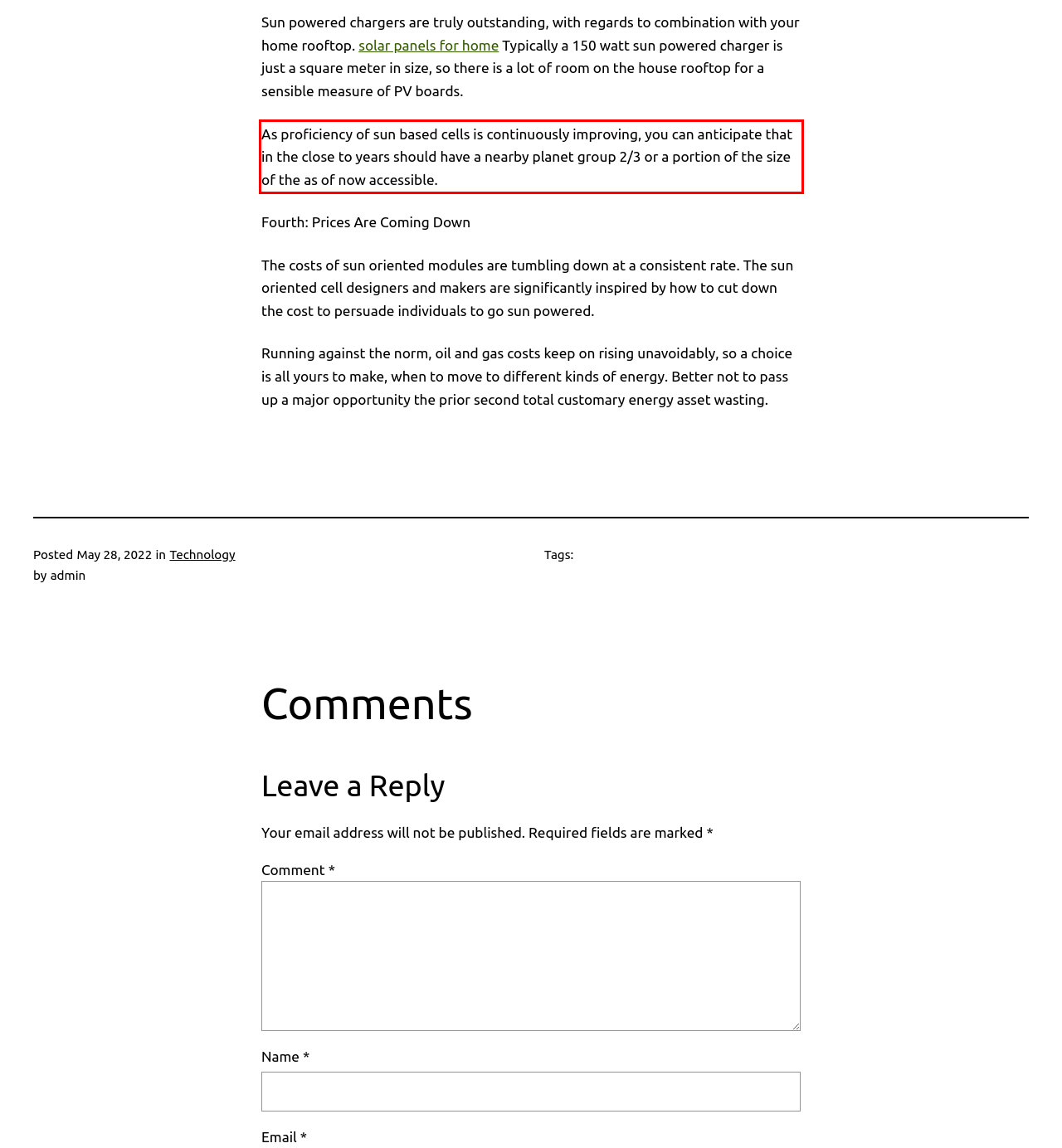Given a screenshot of a webpage with a red bounding box, please identify and retrieve the text inside the red rectangle.

As proficiency of sun based cells is continuously improving, you can anticipate that in the close to years should have a nearby planet group 2/3 or a portion of the size of the as of now accessible.